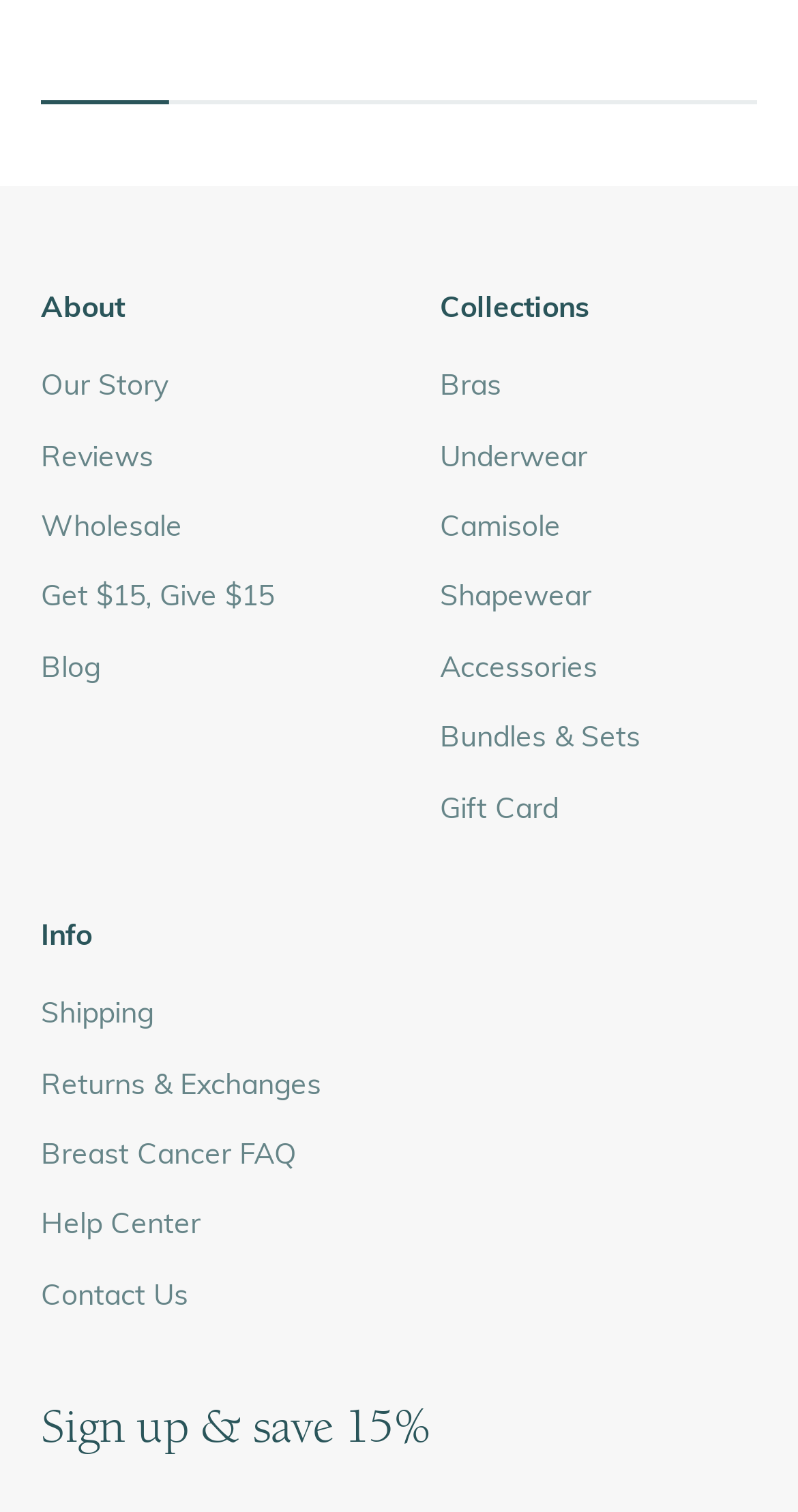What is the first link in the About section?
Answer with a single word or short phrase according to what you see in the image.

Our Story